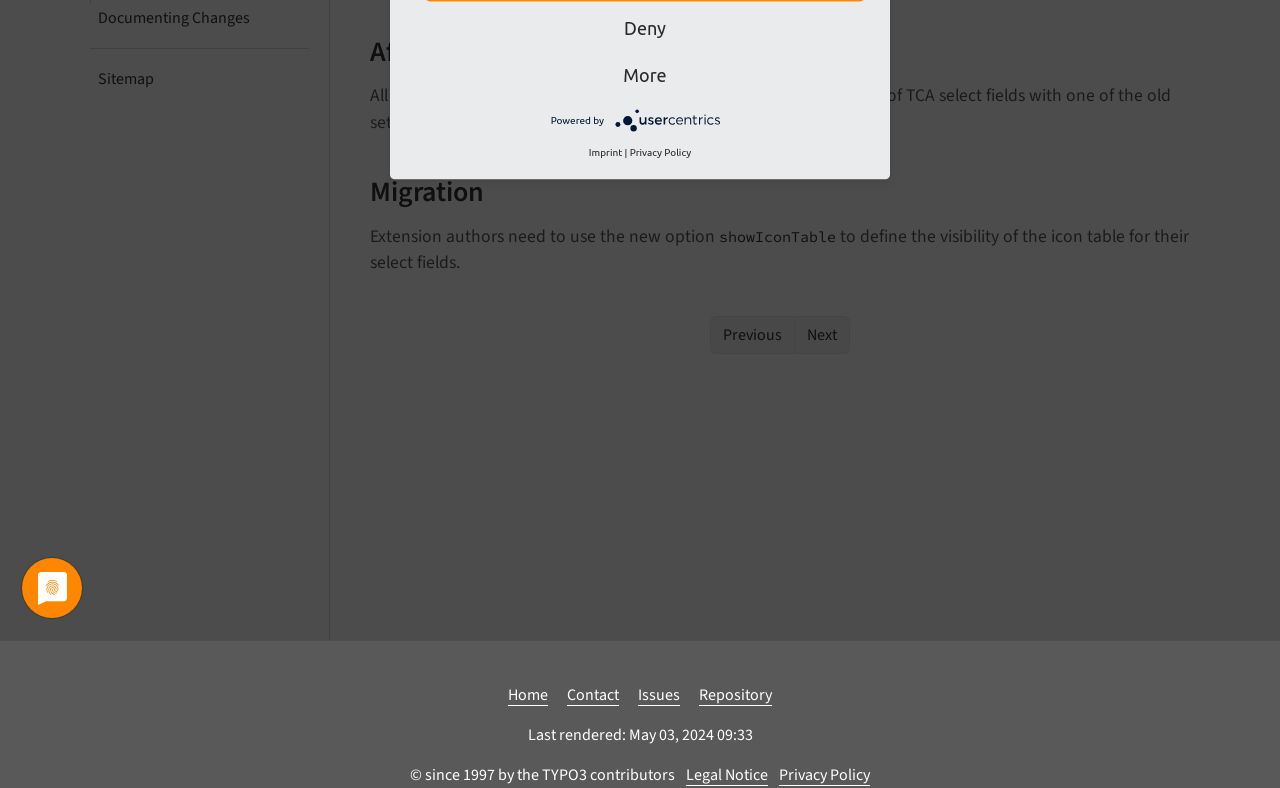Bounding box coordinates are specified in the format (top-left x, top-left y, bottom-right x, bottom-right y). All values are floating point numbers bounded between 0 and 1. Please provide the bounding box coordinate of the region this sentence describes: Usercentrics Consent Management Platform Logo

[0.48, 0.145, 0.57, 0.159]